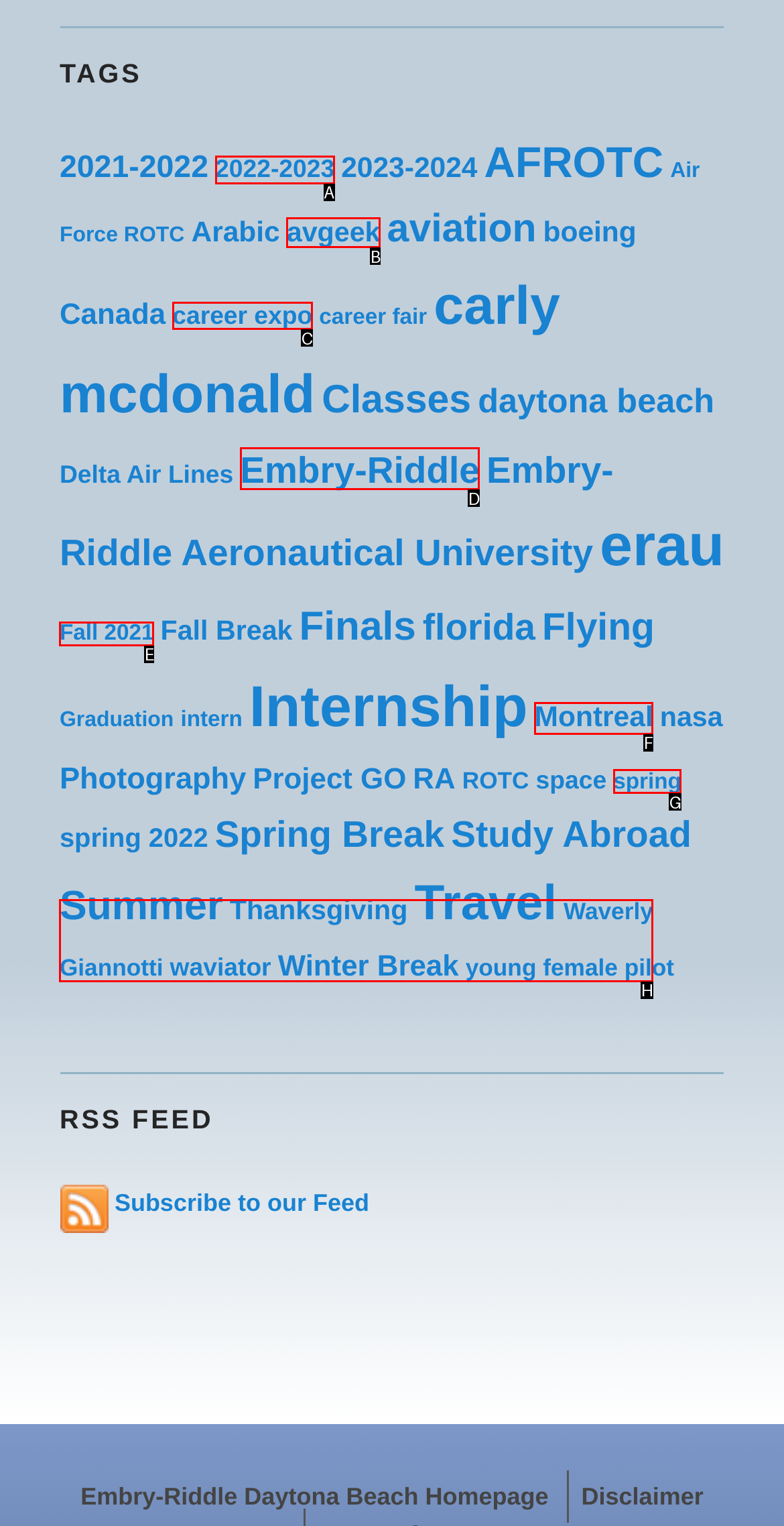Given the task: Read about the career expo, indicate which boxed UI element should be clicked. Provide your answer using the letter associated with the correct choice.

C